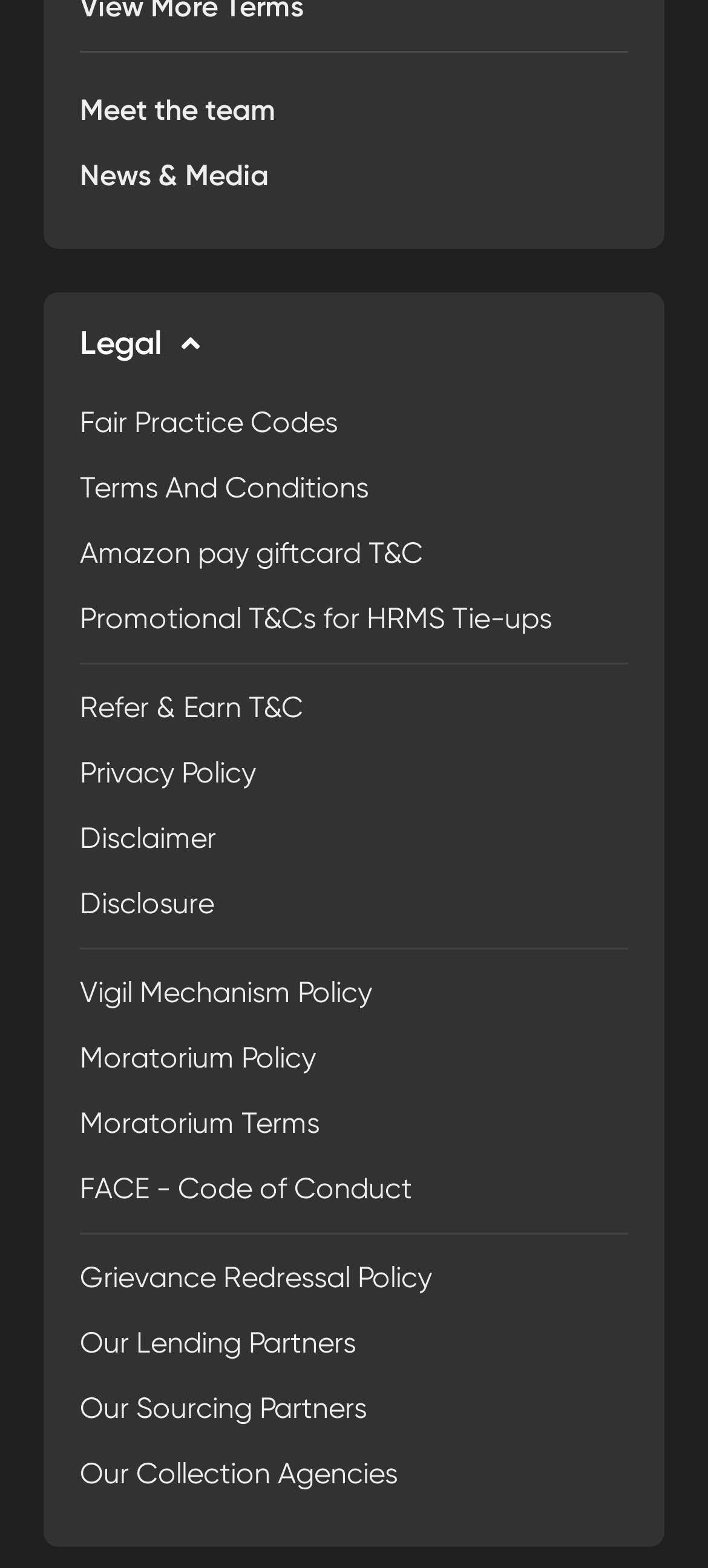Find the bounding box coordinates for the UI element whose description is: "Disclosure". The coordinates should be four float numbers between 0 and 1, in the format [left, top, right, bottom].

[0.113, 0.565, 0.303, 0.587]